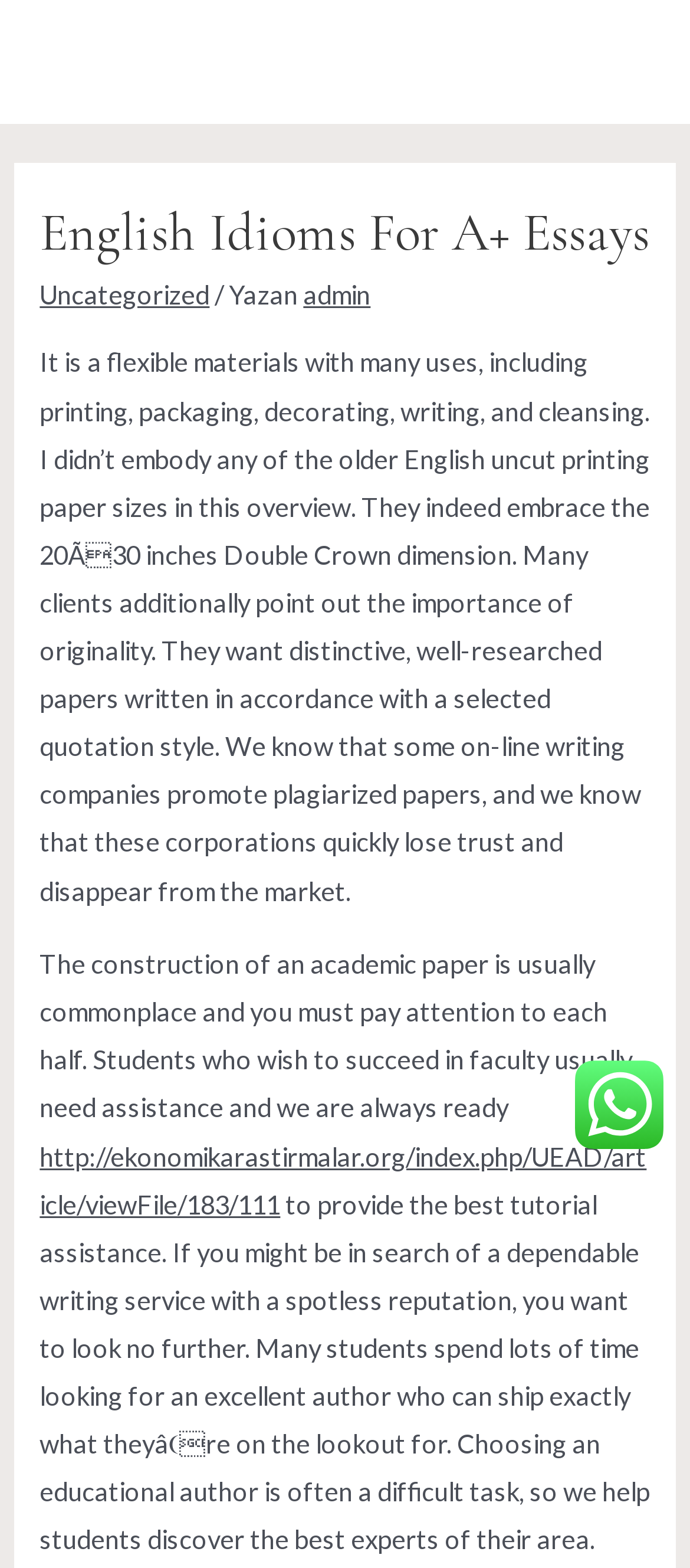Please determine the bounding box coordinates for the UI element described as: "Main Menu".

[0.831, 0.016, 0.938, 0.063]